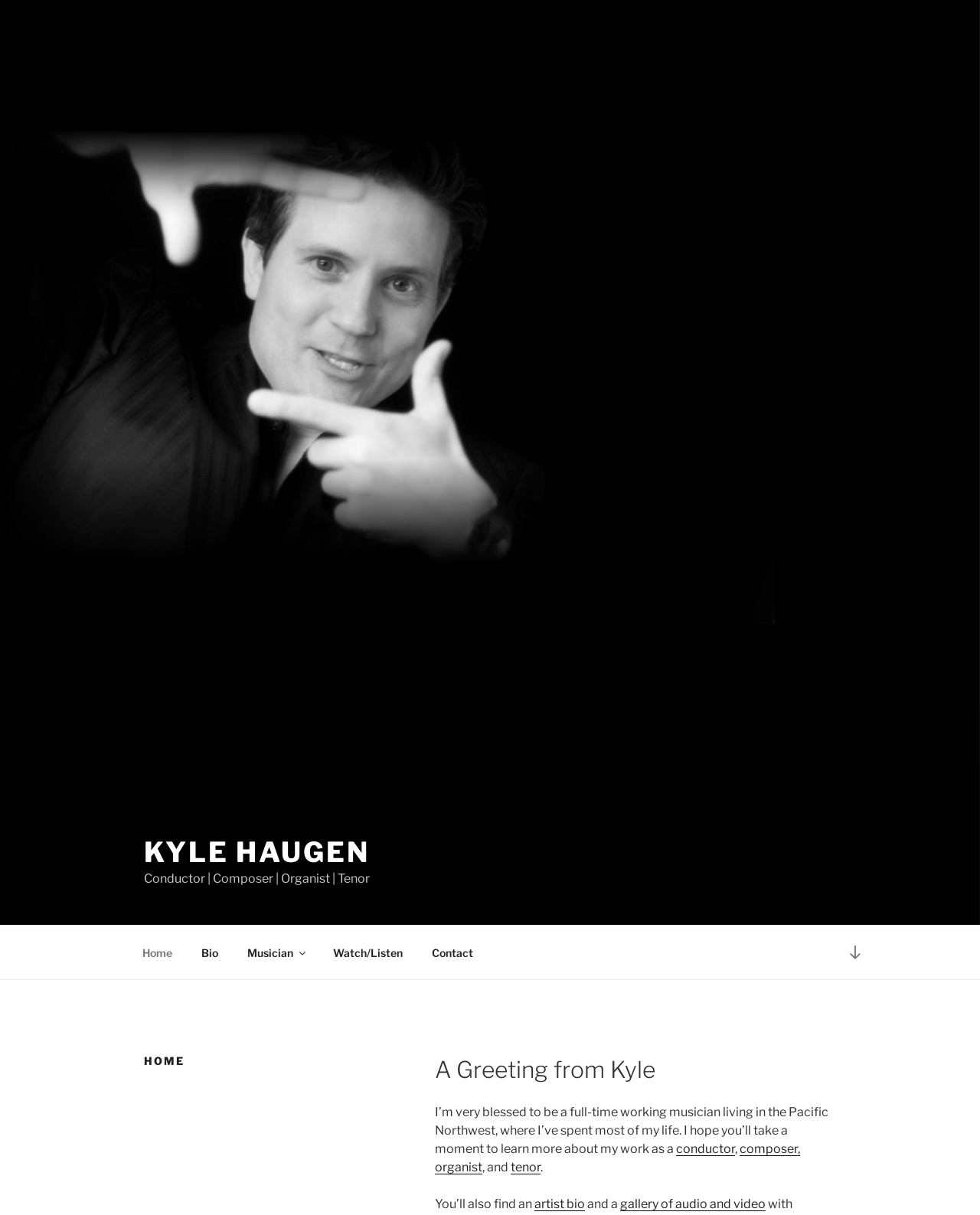What can be found in the gallery section?
Look at the image and answer with only one word or phrase.

Audio and video